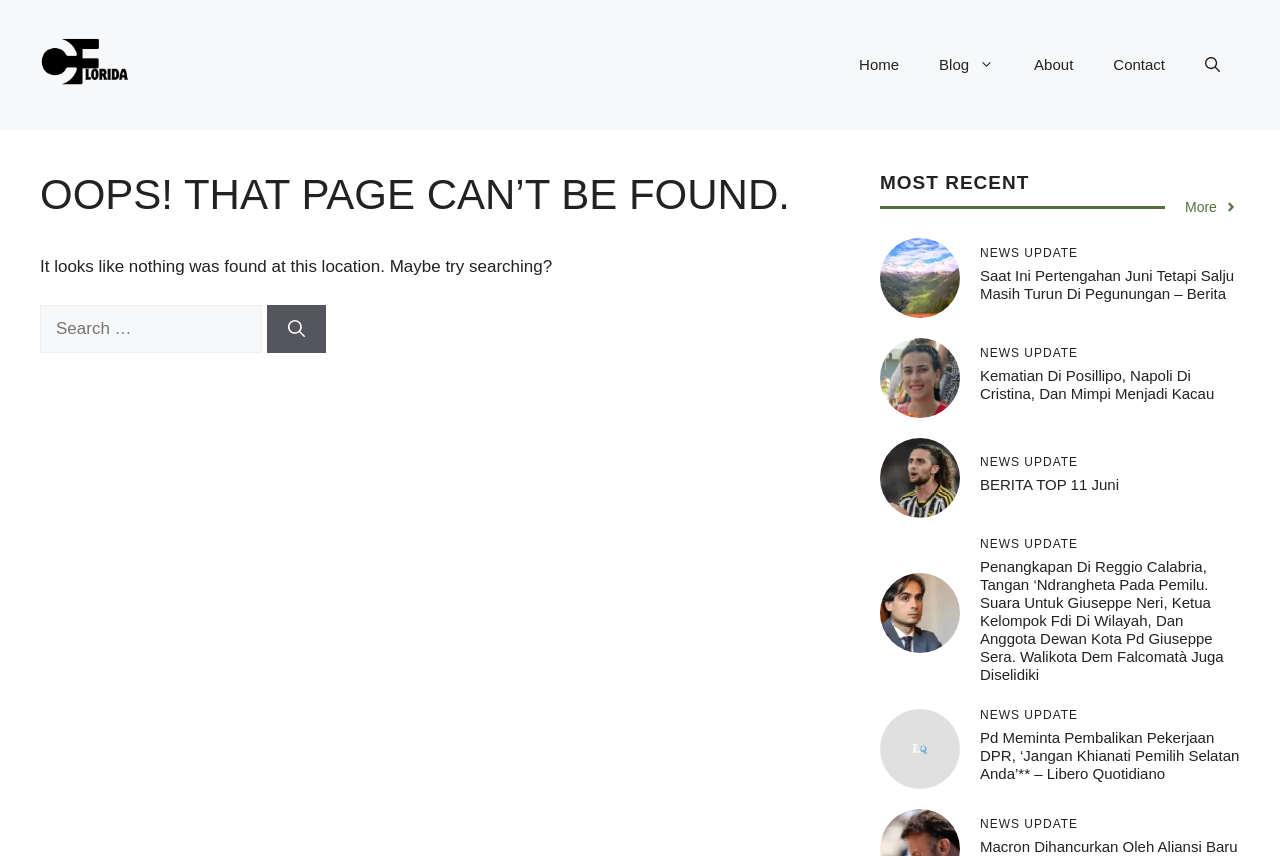Based on the image, provide a detailed and complete answer to the question: 
How many news updates are displayed on the page?

The 'MOST RECENT' section contains 7 news updates, each with a heading labeled 'NEWS UPDATE' and a link to a news article.